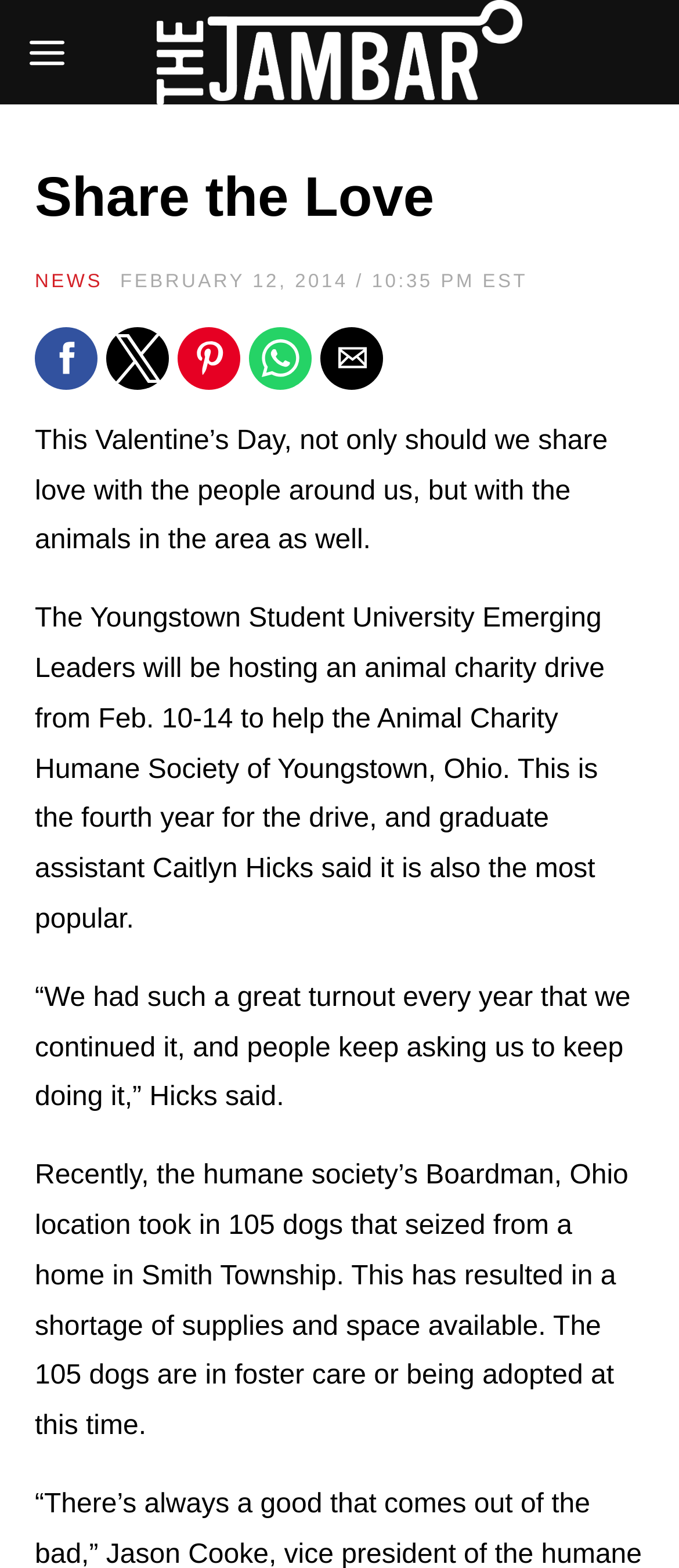What is the name of the humane society mentioned?
Please respond to the question with a detailed and thorough explanation.

I found the answer by reading the text content of the webpage, specifically the sentence '...to help the Animal Charity Humane Society of Youngstown, Ohio.' which mentions the name of the humane society.